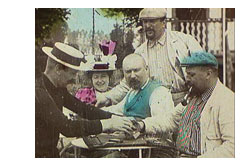What is the woman wearing on her head?
Please respond to the question with as much detail as possible.

According to the image description, the woman in the background is dressed in a decorative hat adorned with flowers, which adds a charming touch to the group's dynamics.